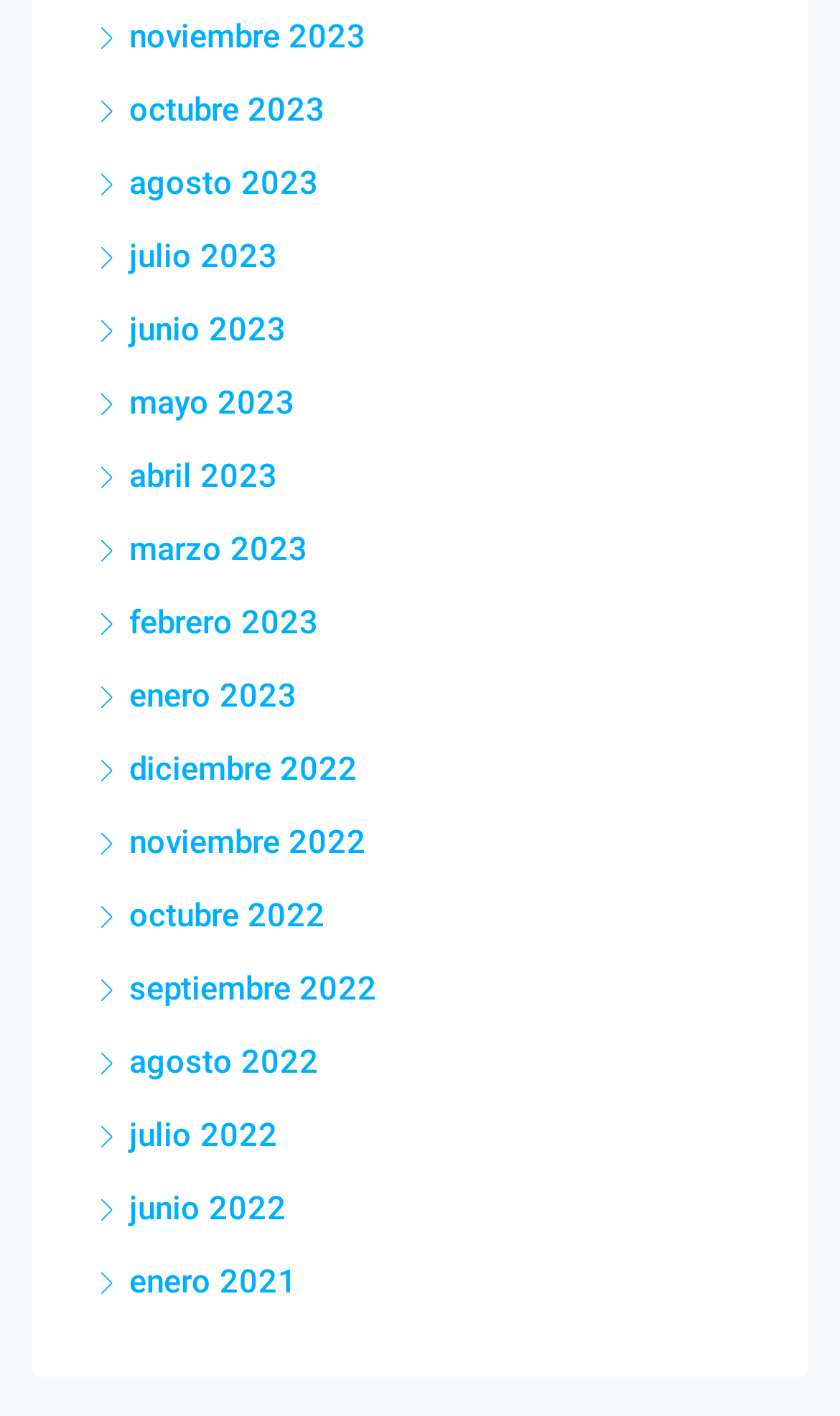What is the earliest month listed?
Can you provide an in-depth and detailed response to the question?

By examining the list of links, I found that the earliest month listed is 'enero 2021', which is the last link in the list.